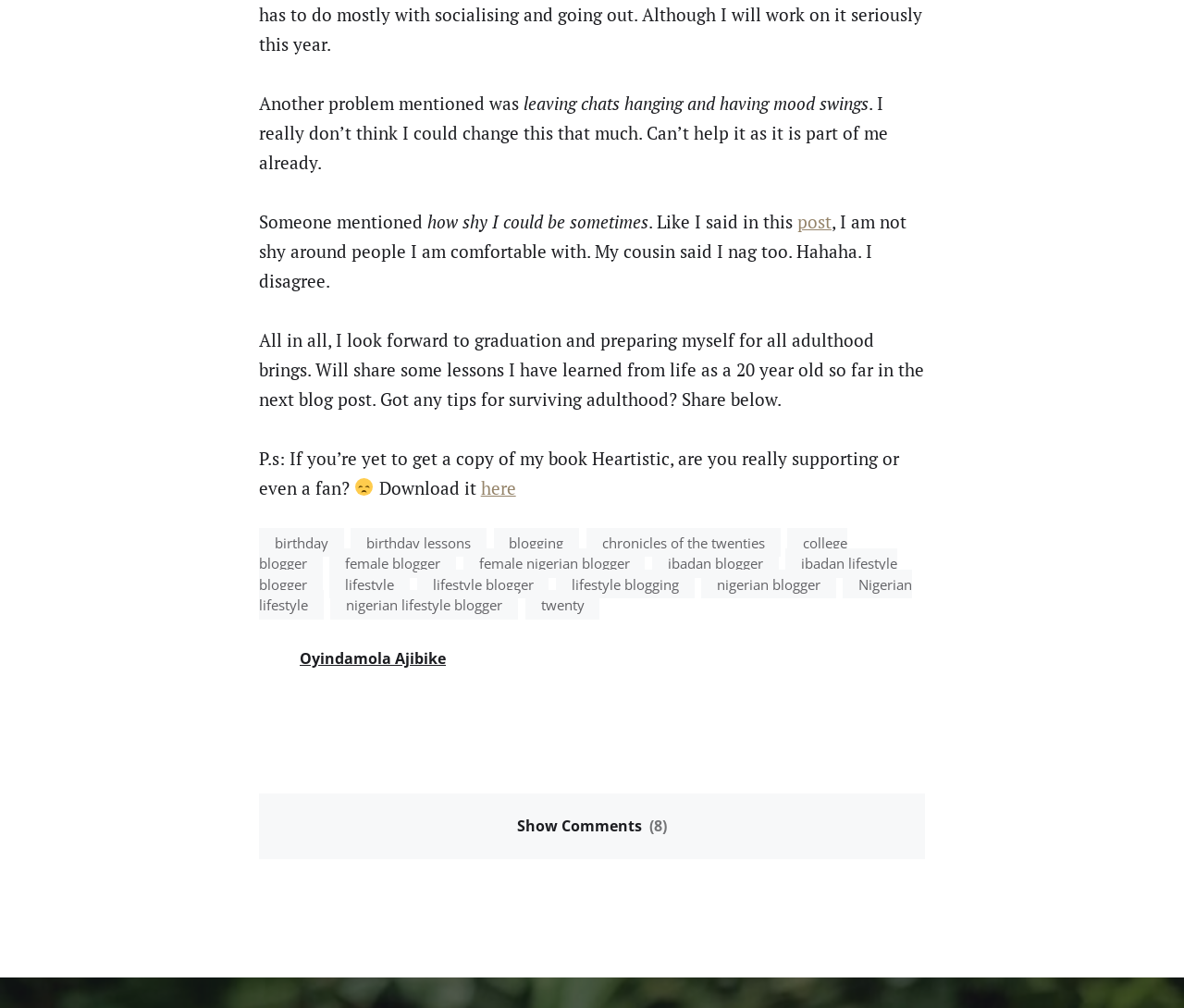Please locate the bounding box coordinates of the region I need to click to follow this instruction: "Show comments".

[0.219, 0.787, 0.781, 0.852]